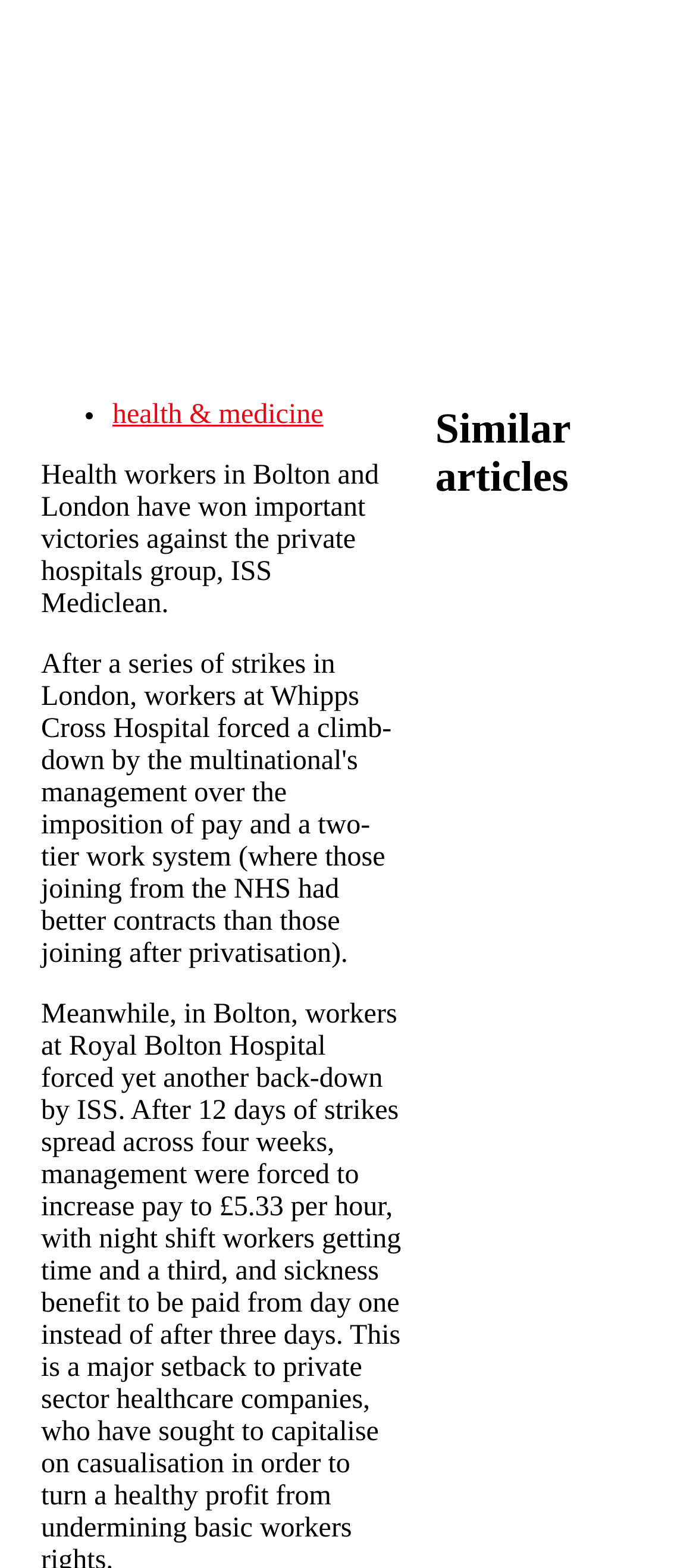Identify the bounding box for the given UI element using the description provided. Coordinates should be in the format (top-left x, top-left y, bottom-right x, bottom-right y) and must be between 0 and 1. Here is the description: health & medicine

[0.162, 0.255, 0.465, 0.274]